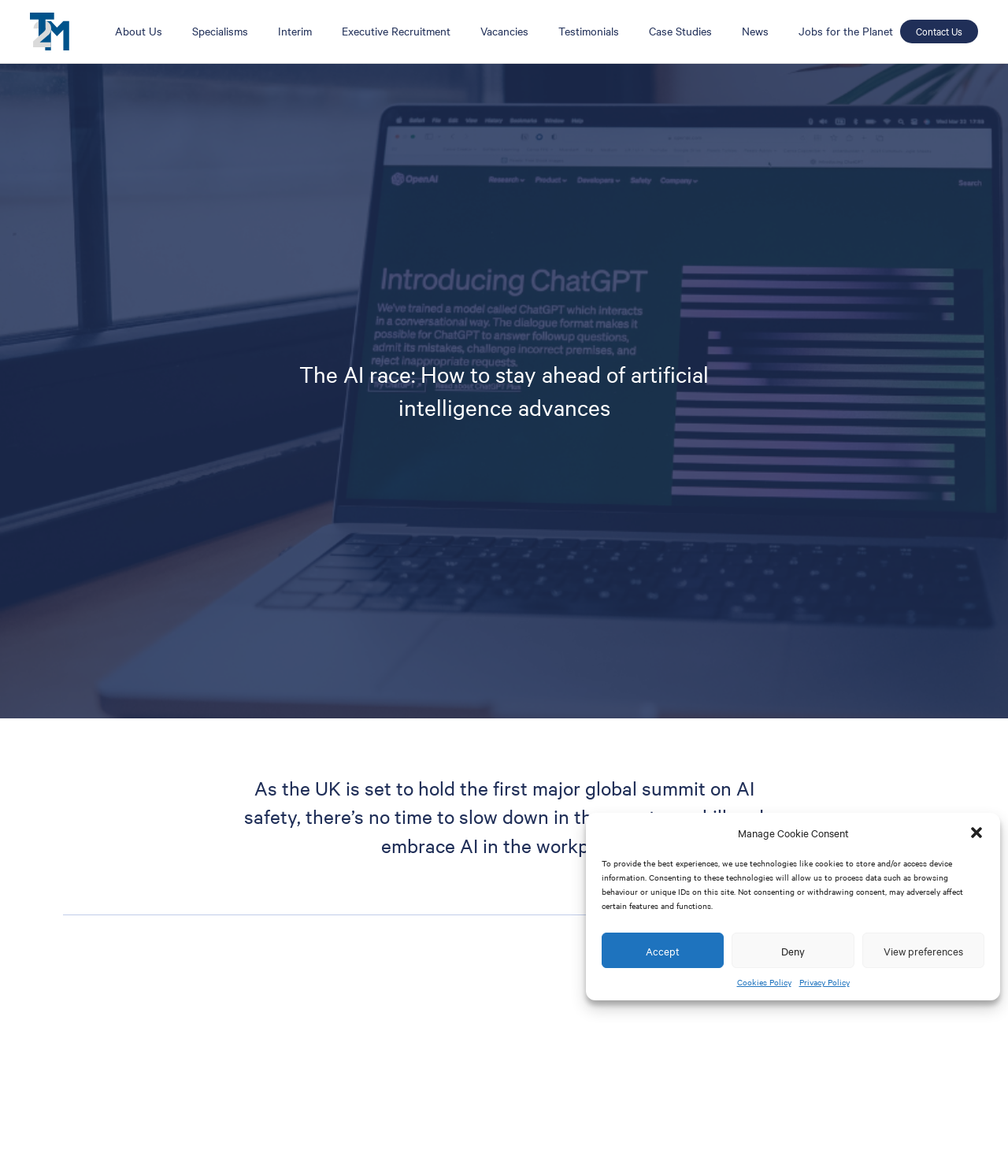Kindly determine the bounding box coordinates of the area that needs to be clicked to fulfill this instruction: "Click the 'Research' link".

[0.325, 0.825, 0.38, 0.843]